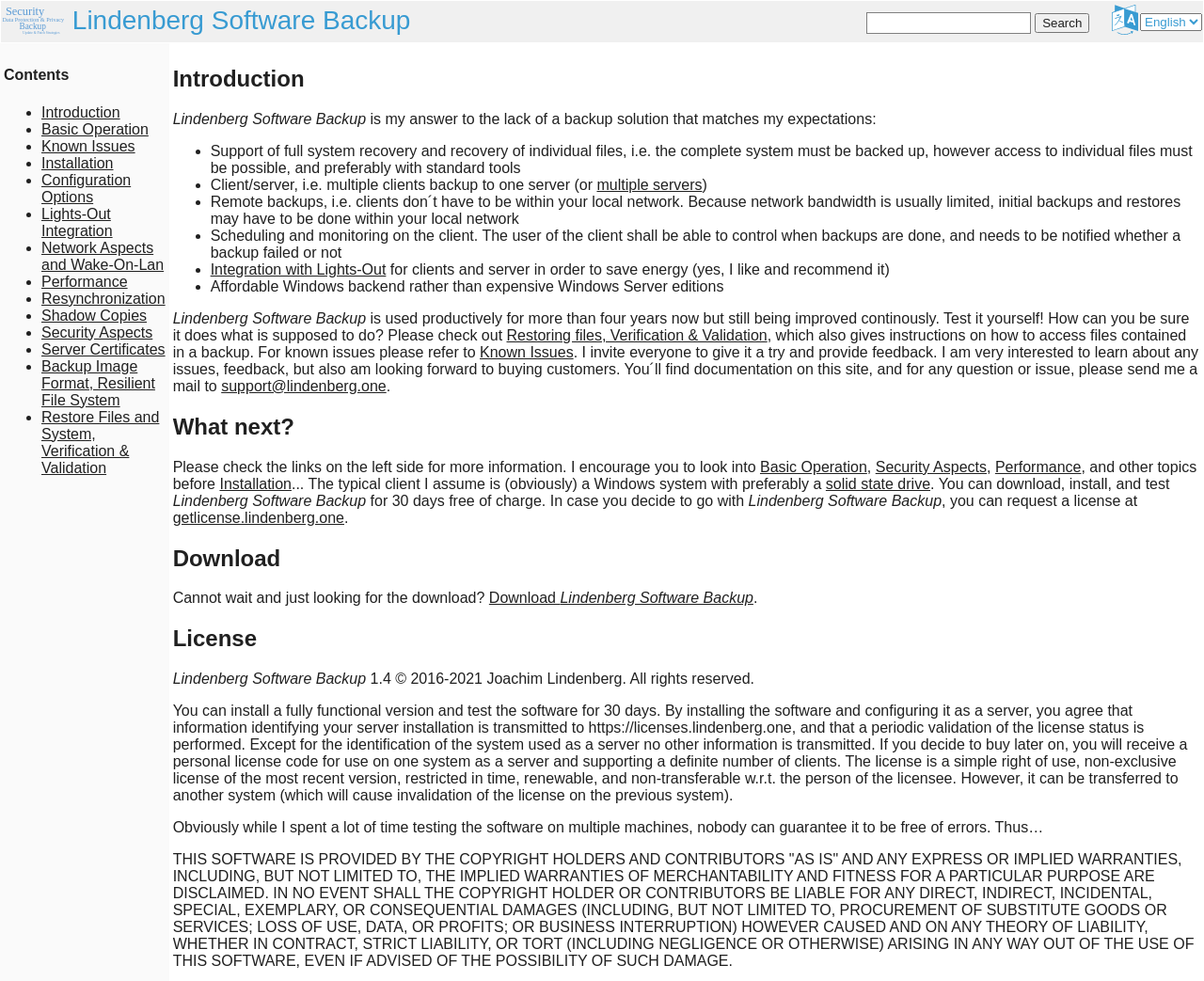What is the logo on the top left corner?
Please respond to the question with as much detail as possible.

The logo on the top left corner is the Lindenberg Logo, which is an image element with a bounding box of [0.002, 0.005, 0.053, 0.035]. It is contained within a link element with the text 'Lindenberg Logo'.